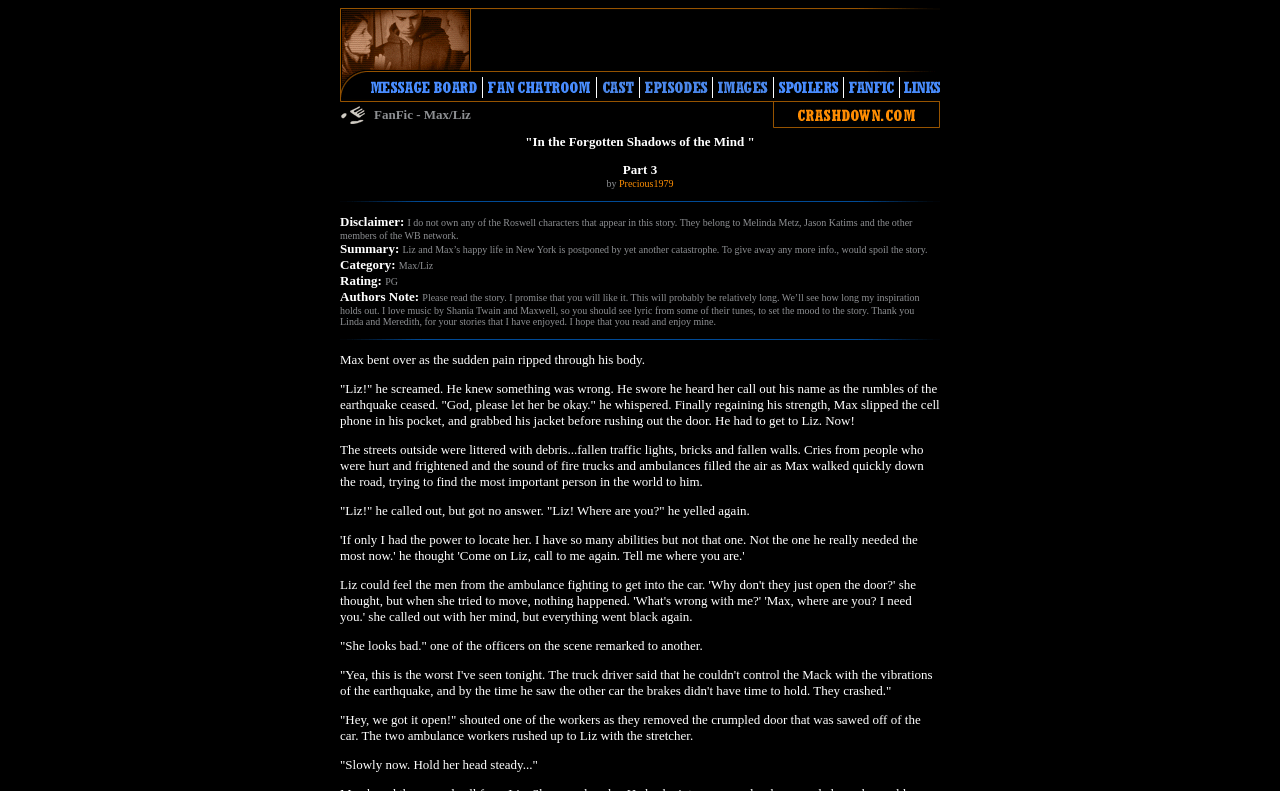Find the bounding box of the UI element described as: "Precious1979". The bounding box coordinates should be given as four float values between 0 and 1, i.e., [left, top, right, bottom].

[0.484, 0.225, 0.526, 0.239]